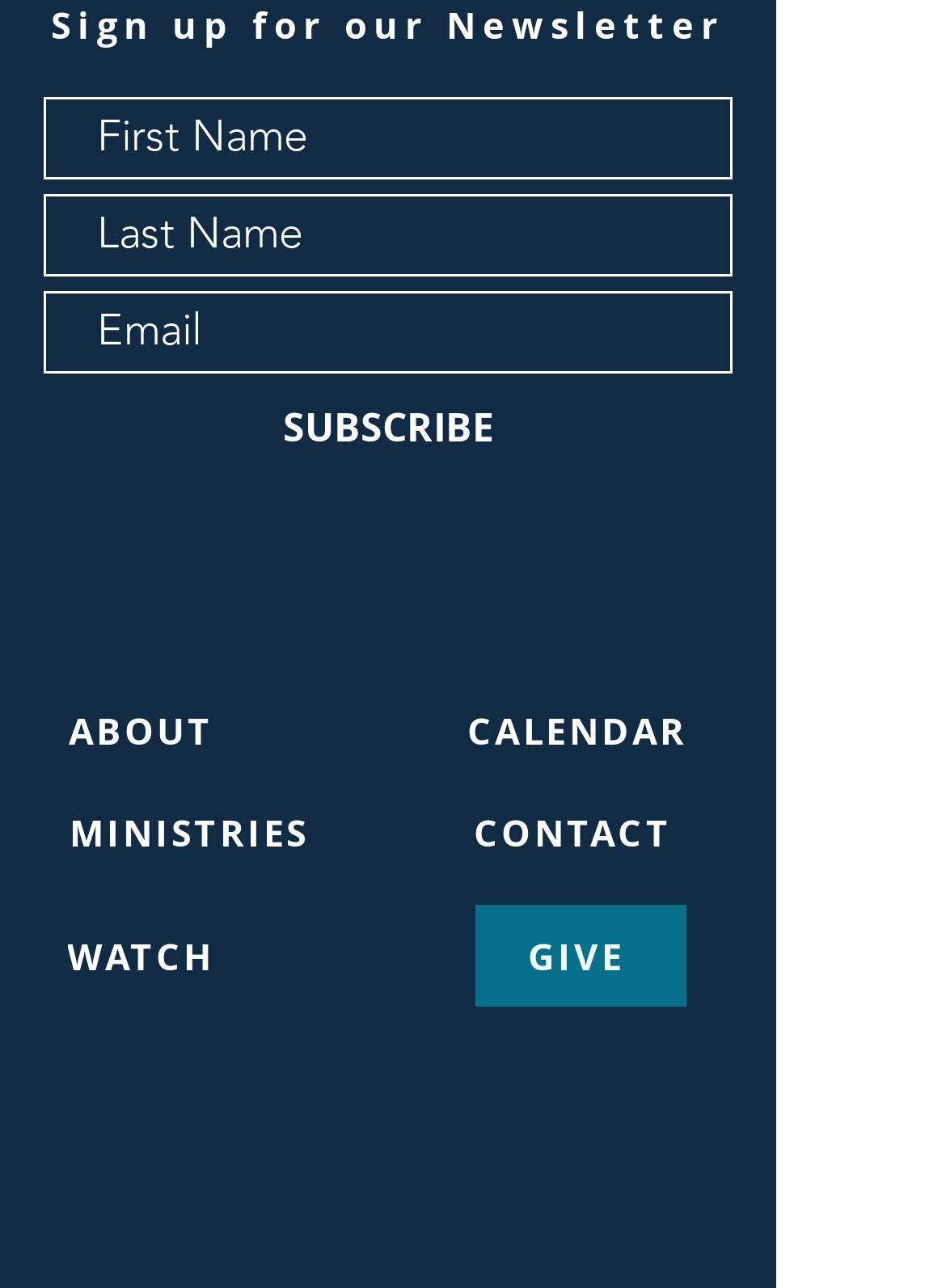Identify the bounding box coordinates of the clickable region to carry out the given instruction: "Click subscribe".

[0.051, 0.304, 0.769, 0.36]